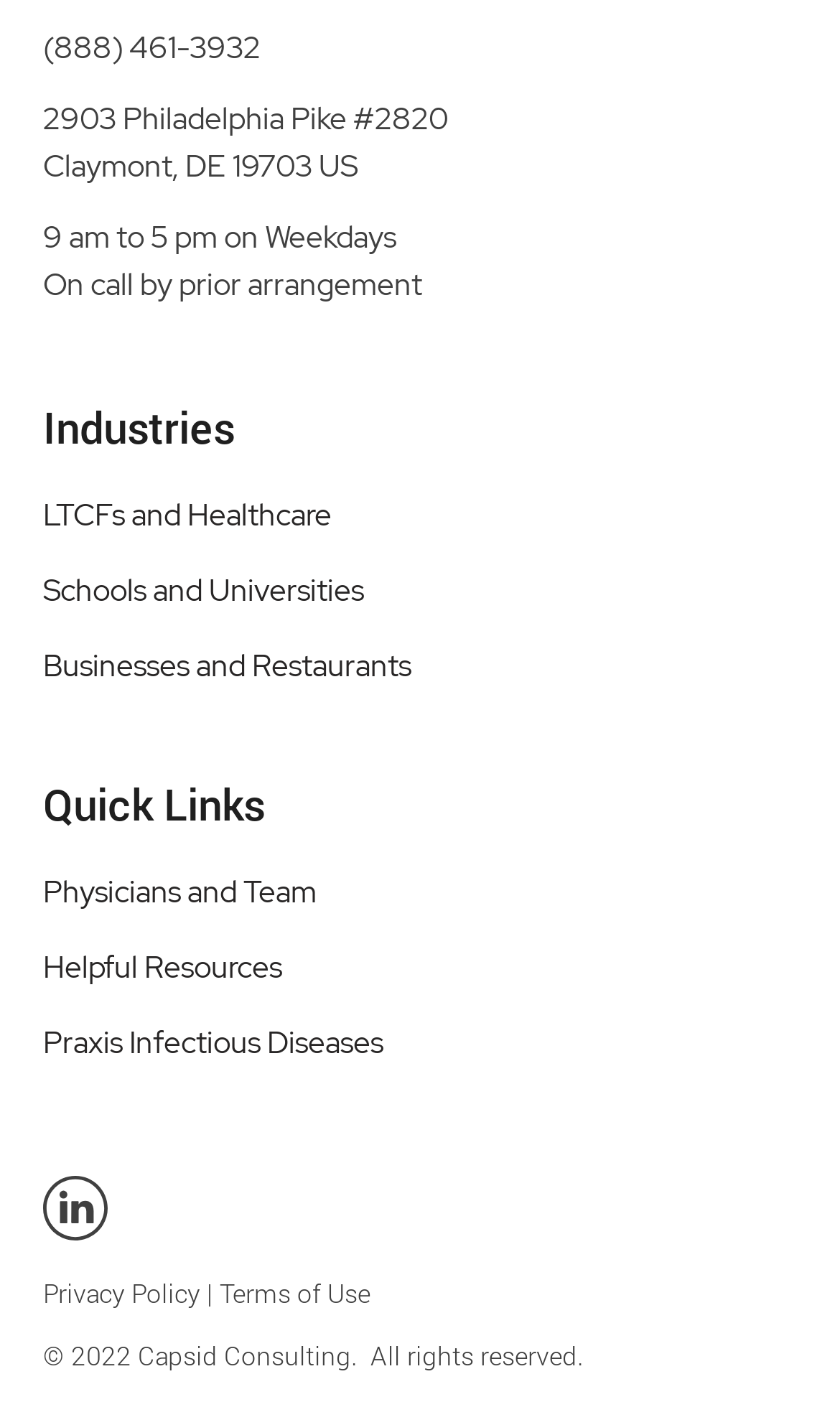Please specify the bounding box coordinates of the region to click in order to perform the following instruction: "view blog".

None